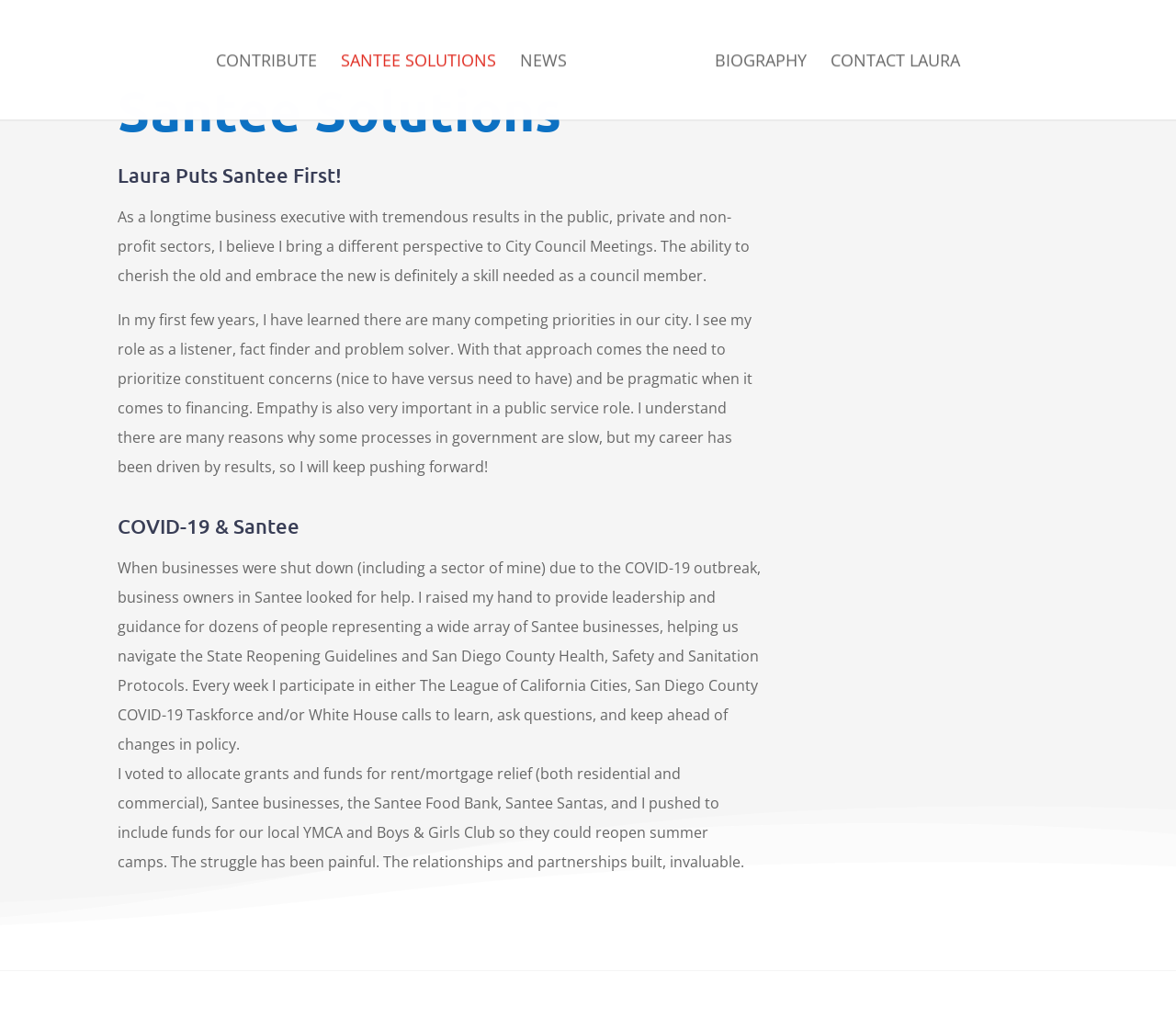Provide a thorough description of this webpage.

The webpage is about Laura Koval, a candidate for Santee City Council, and her platform. At the top of the page, there are two headings, "Santee Solutions" and "Laura Puts Santee First!", which are positioned side by side. Below these headings, there is a paragraph of text that describes Laura's background and approach to being a council member. This text is divided into two sections, with the first section discussing her ability to balance old and new perspectives, and the second section highlighting her role as a listener, fact finder, and problem solver.

Further down the page, there is a heading "COVID-19 & Santee", which is followed by two paragraphs of text. The first paragraph describes Laura's leadership and guidance during the COVID-19 pandemic, including her efforts to help Santee businesses navigate reopening guidelines and protocols. The second paragraph discusses her votes to allocate grants and funds for various organizations, including the Santee Food Bank, Santee Santas, and local youth organizations.

Overall, the webpage is focused on showcasing Laura Koval's experience, approach, and accomplishments as a candidate for Santee City Council, with a particular emphasis on her response to the COVID-19 pandemic.